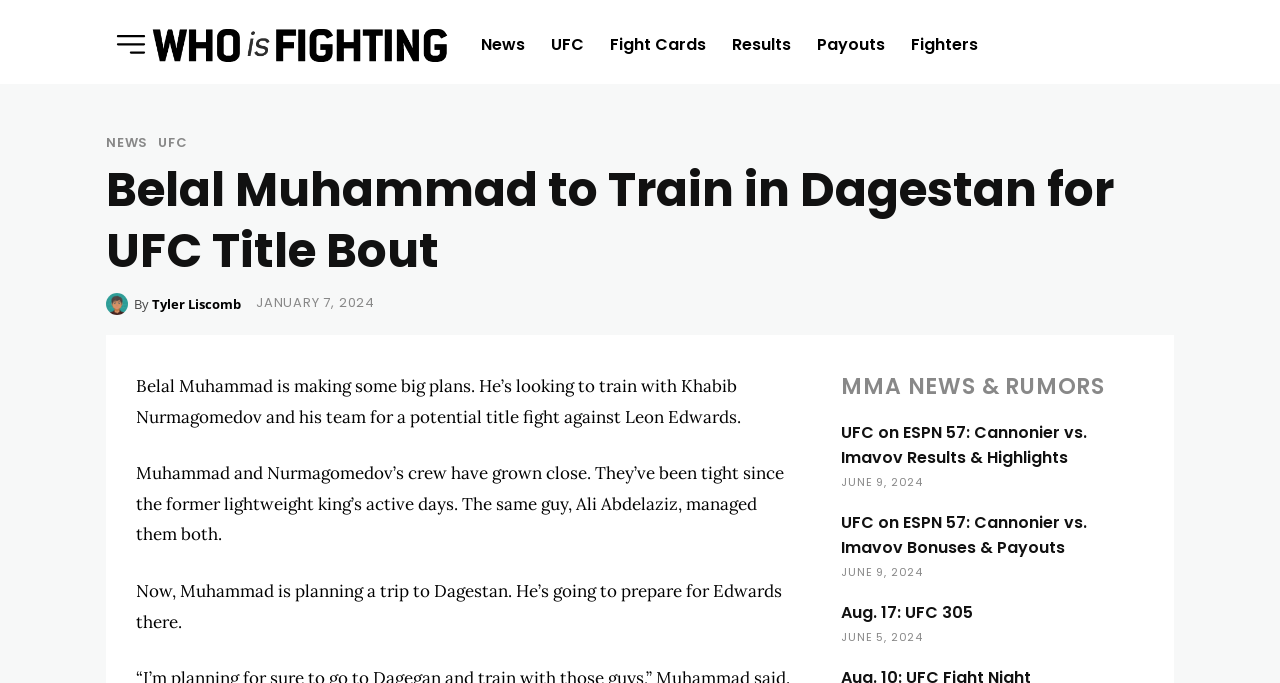Describe all the significant parts and information present on the webpage.

The webpage appears to be a news article about Belal Muhammad's plans to train with Khabib Nurmagomedov and his team in Dagestan for a potential title fight against Leon Edwards. 

At the top of the page, there is a logo on the left side, accompanied by a row of links to different sections of the website, including "News", "UFC", "Fight Cards", "Results", "Payouts", and "Fighters". 

Below the logo and links, there is a large heading that reads "Belal Muhammad to Train in Dagestan for UFC Title Bout". 

To the right of the heading, there is a smaller section with a link to the author, Tyler Liscomb, accompanied by a small image. Below this section, there is a timestamp indicating the date of the article, January 7, 2024. 

The main content of the article is divided into three paragraphs, which describe Belal Muhammad's plans to train with Khabib Nurmagomedov and his team in Dagestan. 

On the right side of the page, there is a section with multiple headings and links to other news articles and UFC events, including "MMA NEWS & RUMORS", "UFC on ESPN 57: Cannonier vs. Imavov Results & Highlights", "UFC on ESPN 57: Cannonier vs. Imavov Bonuses & Payouts", and "Aug. 17: UFC 305". Each of these sections includes a timestamp indicating the date of the event or article.